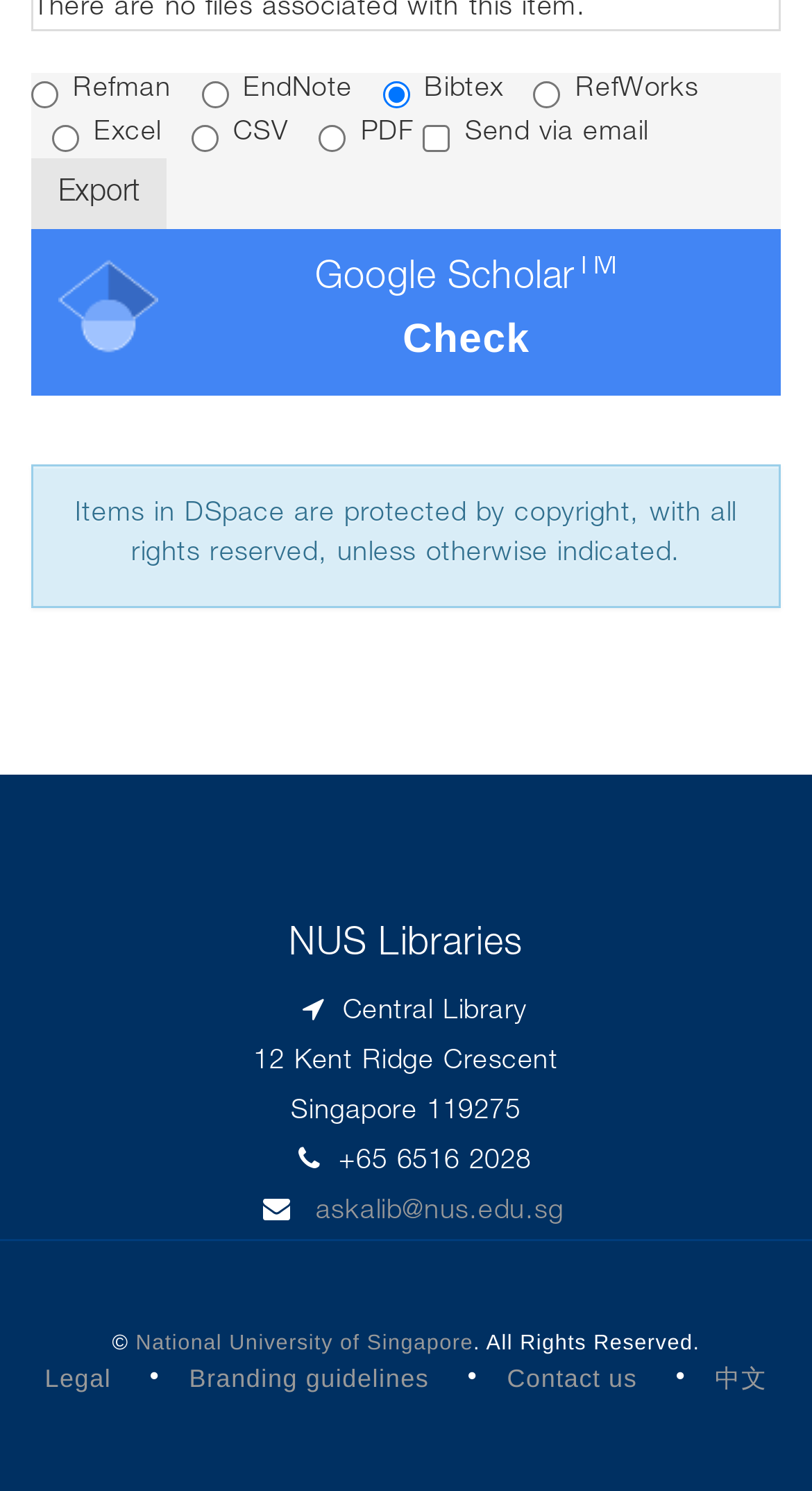Can you specify the bounding box coordinates of the area that needs to be clicked to fulfill the following instruction: "Visit NUS Libraries"?

[0.038, 0.622, 0.962, 0.649]